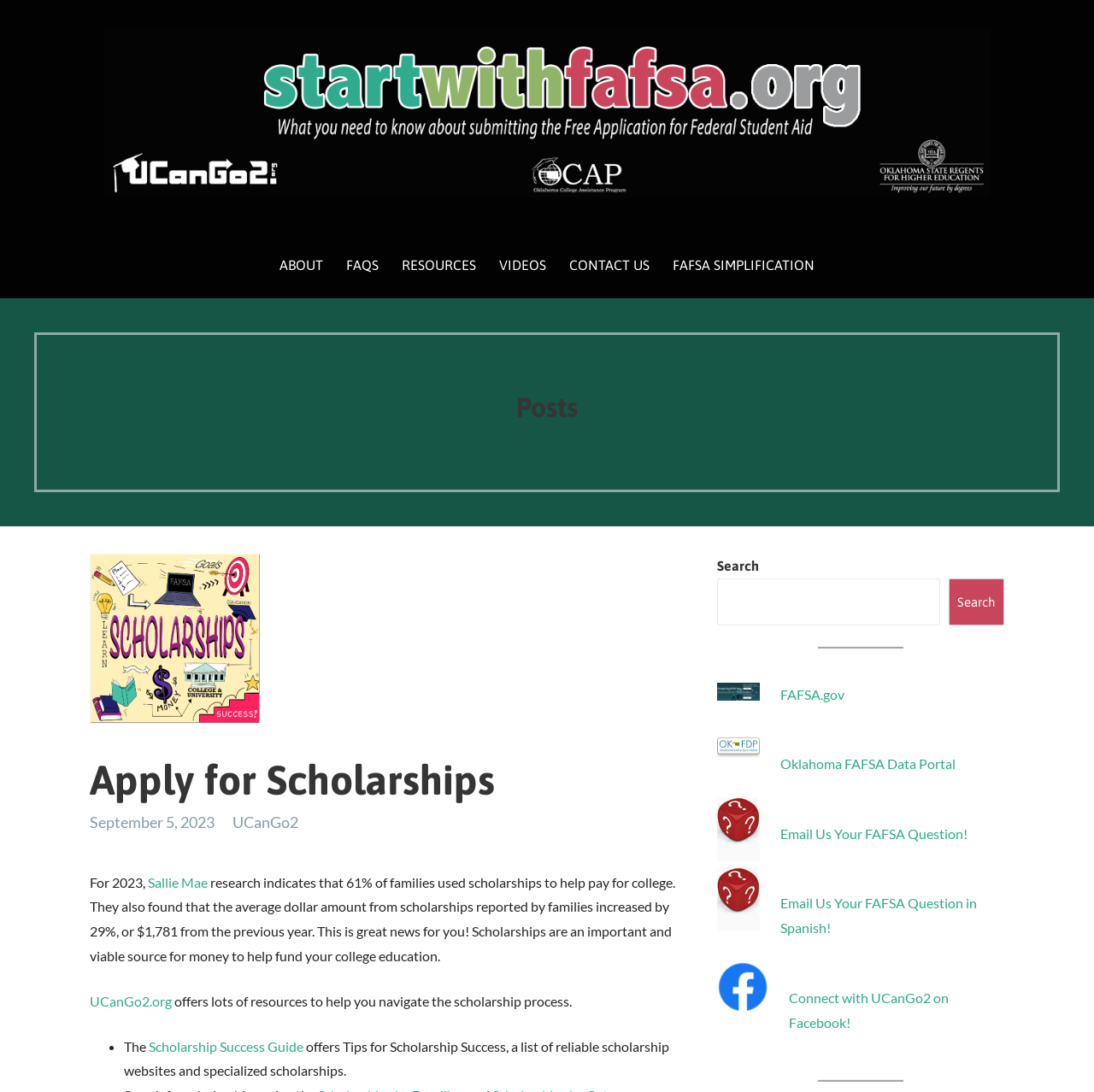For the following element description, predict the bounding box coordinates in the format (top-left x, top-left y, bottom-right x, bottom-right y). All values should be floating point numbers between 0 and 1. Description: FAFSA Simplification

[0.605, 0.213, 0.754, 0.273]